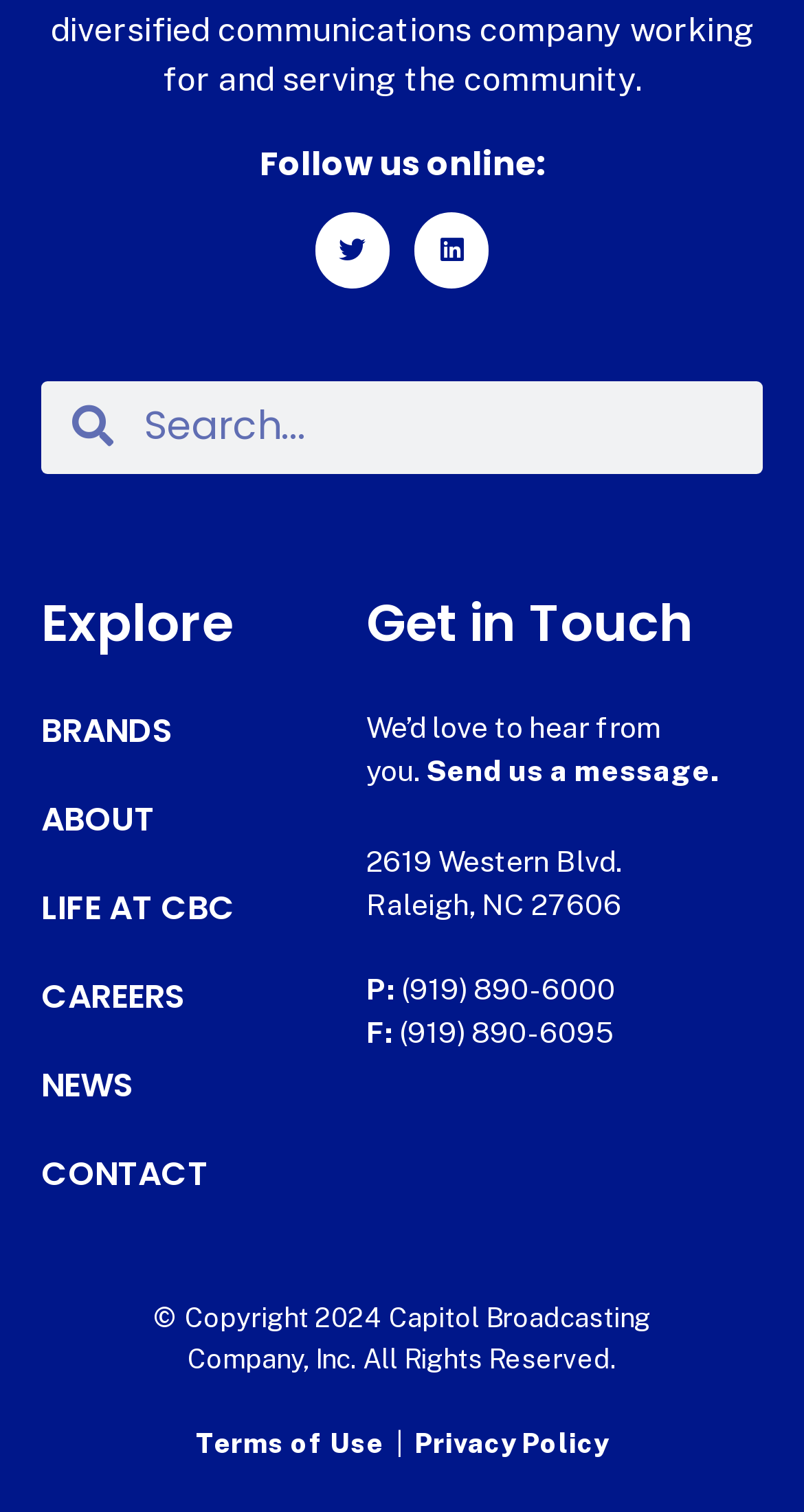Identify the bounding box coordinates of the clickable section necessary to follow the following instruction: "Follow us on Twitter". The coordinates should be presented as four float numbers from 0 to 1, i.e., [left, top, right, bottom].

[0.391, 0.141, 0.485, 0.19]